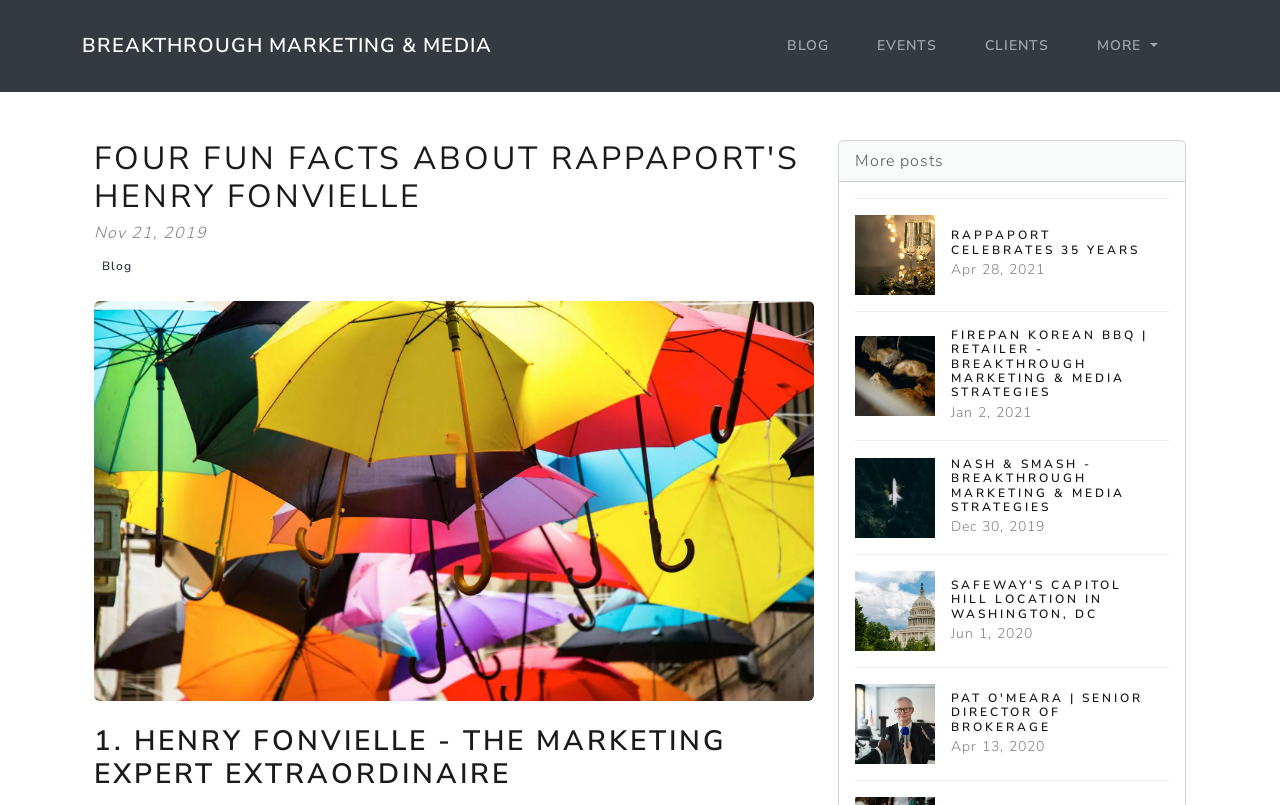Generate the text content of the main heading of the webpage.

FOUR FUN FACTS ABOUT RAPPAPORT'S HENRY FONVIELLE